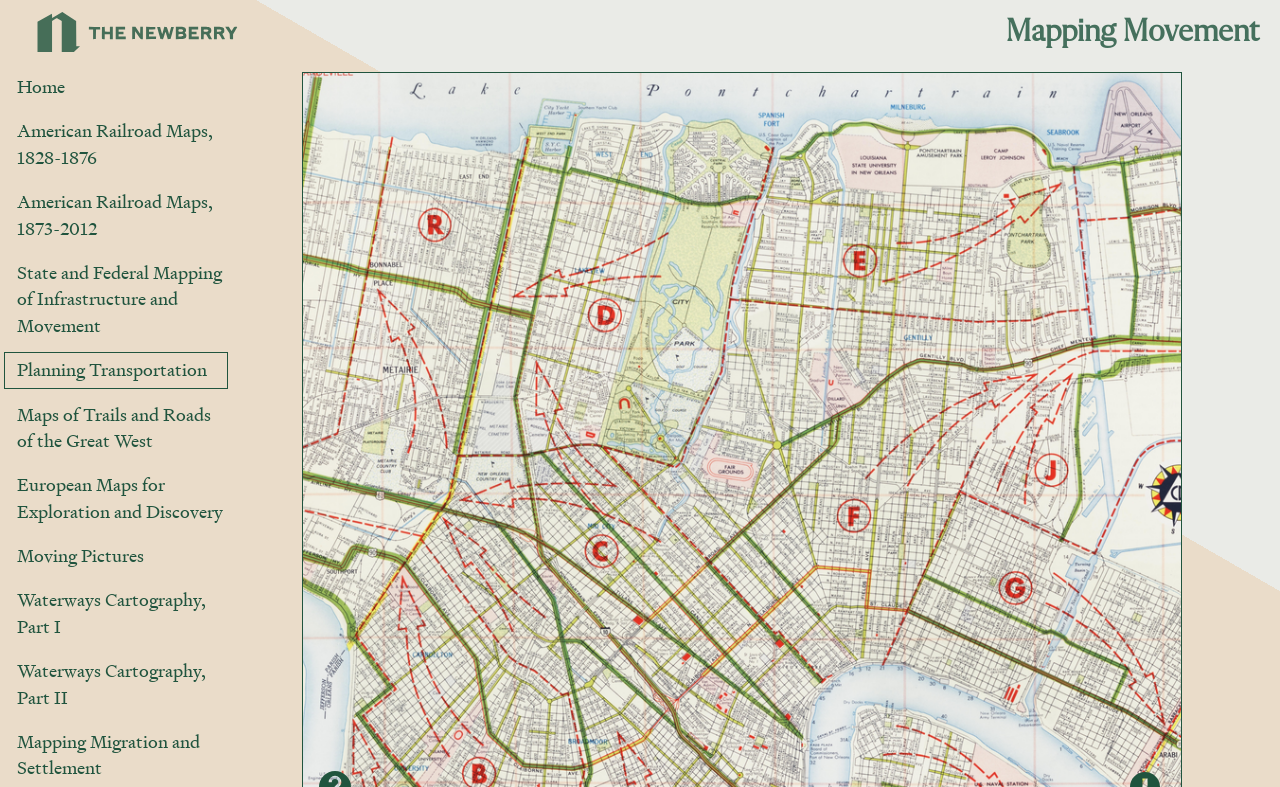Given the element description Mapping Migration and Settlement, specify the bounding box coordinates of the corresponding UI element in the format (top-left x, top-left y, bottom-right x, bottom-right y). All values must be between 0 and 1.

[0.003, 0.92, 0.178, 1.0]